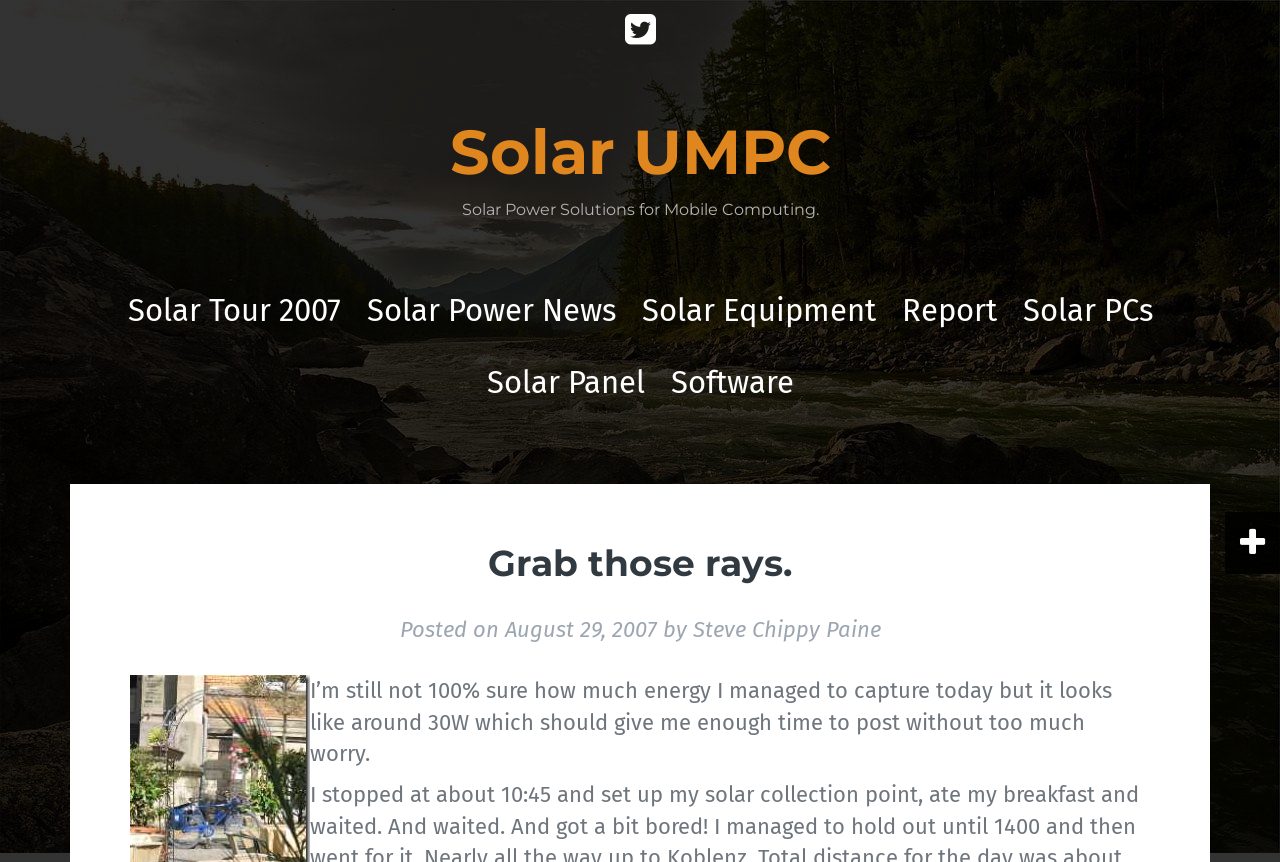Predict the bounding box coordinates for the UI element described as: "Solar PCs". The coordinates should be four float numbers between 0 and 1, presented as [left, top, right, bottom].

[0.799, 0.335, 0.9, 0.386]